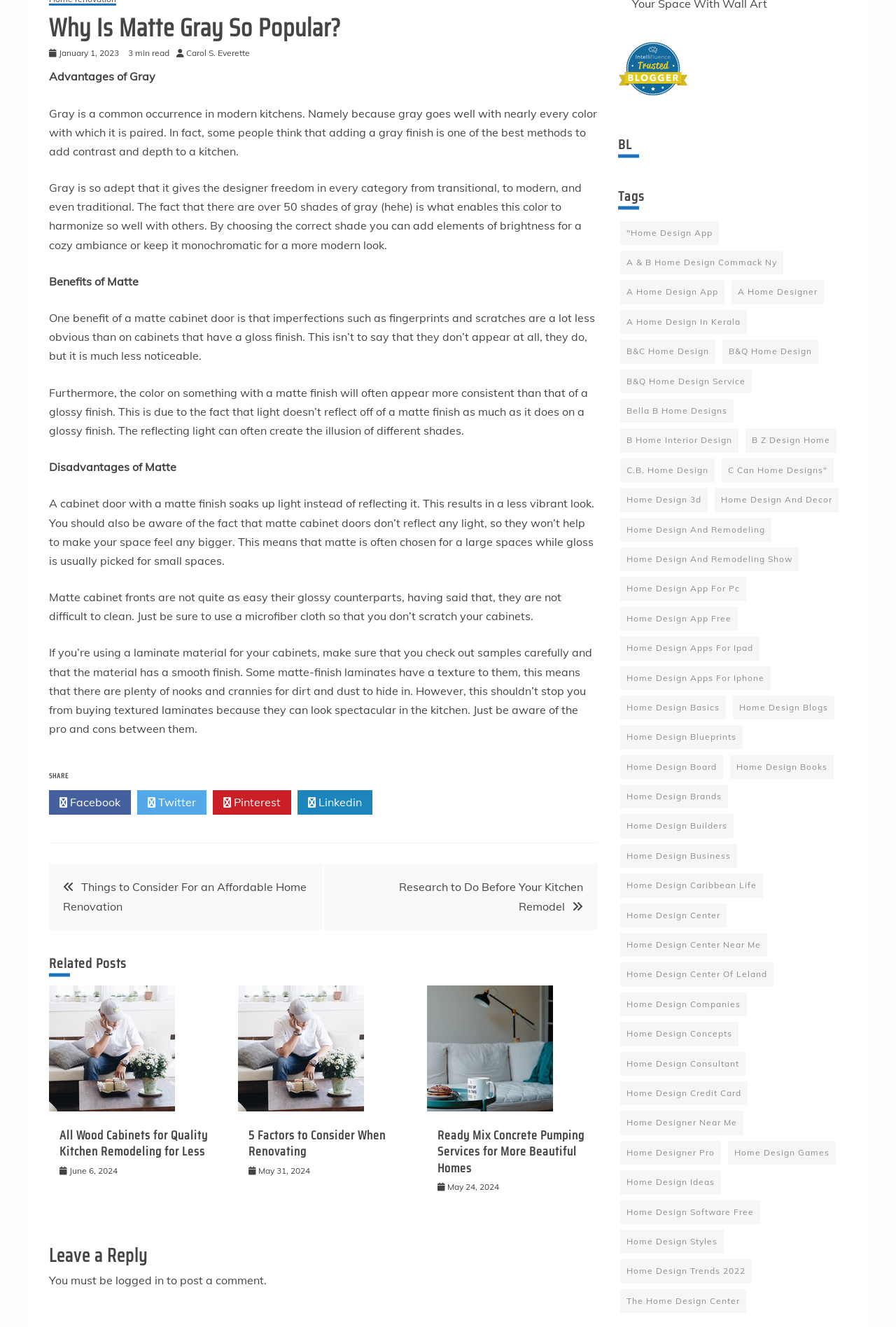How many shades of gray are there?
From the image, provide a succinct answer in one word or a short phrase.

Over 50